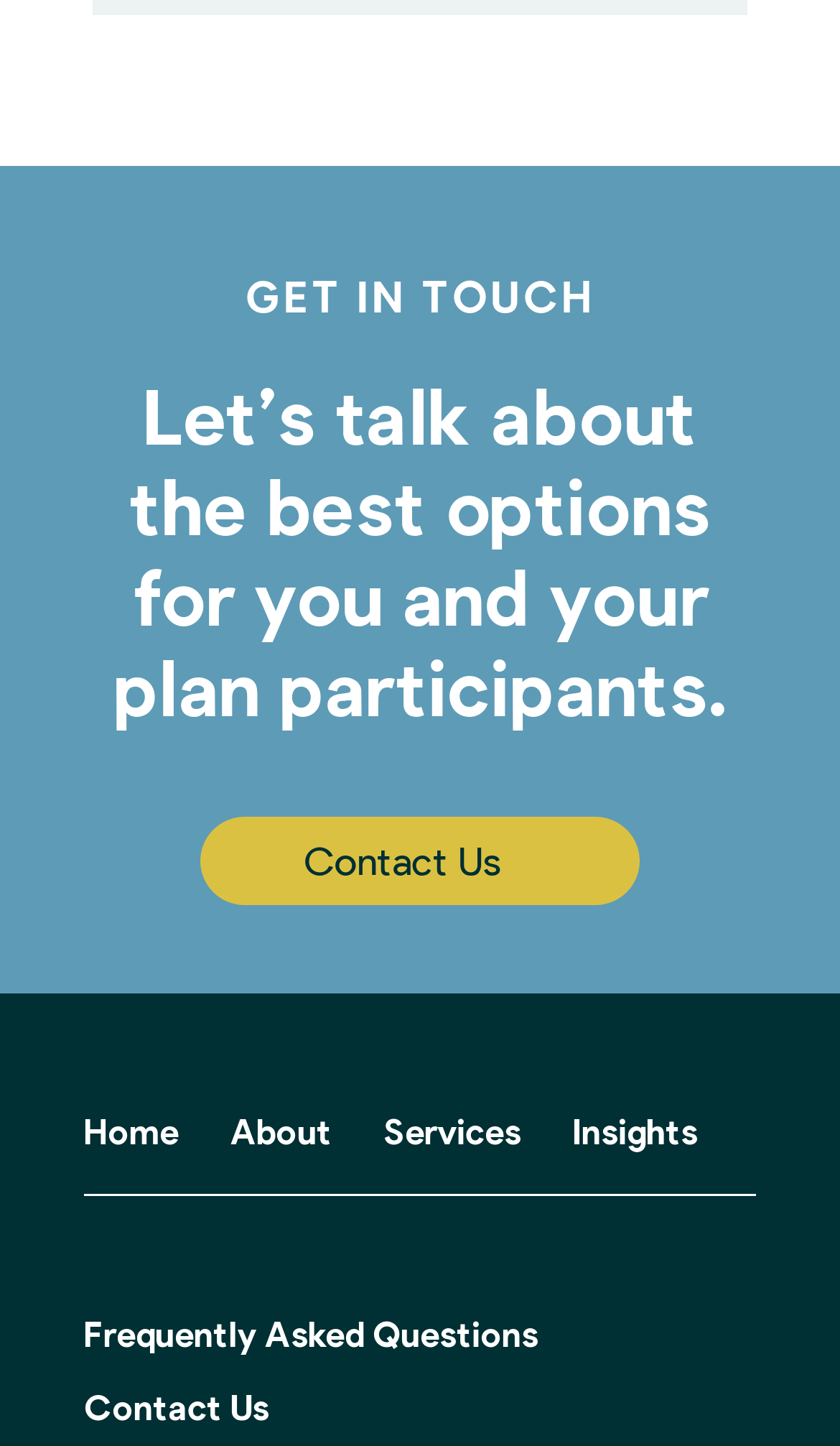Extract the bounding box coordinates for the described element: "Home". The coordinates should be represented as four float numbers between 0 and 1: [left, top, right, bottom].

[0.1, 0.767, 0.213, 0.796]